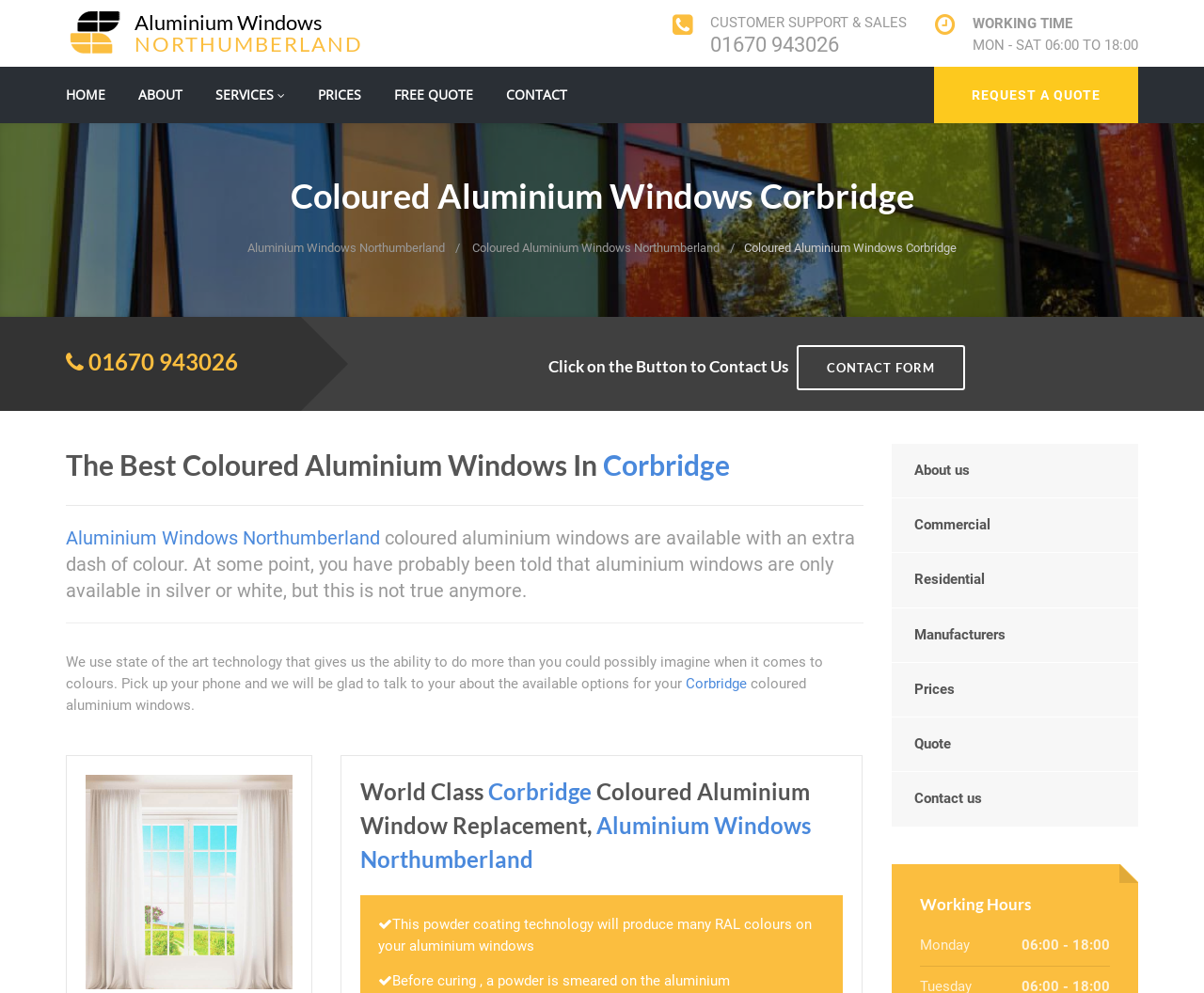From the webpage screenshot, identify the region described by Contact. Provide the bounding box coordinates as (top-left x, top-left y, bottom-right x, bottom-right y), with each value being a floating point number between 0 and 1.

[0.42, 0.067, 0.471, 0.124]